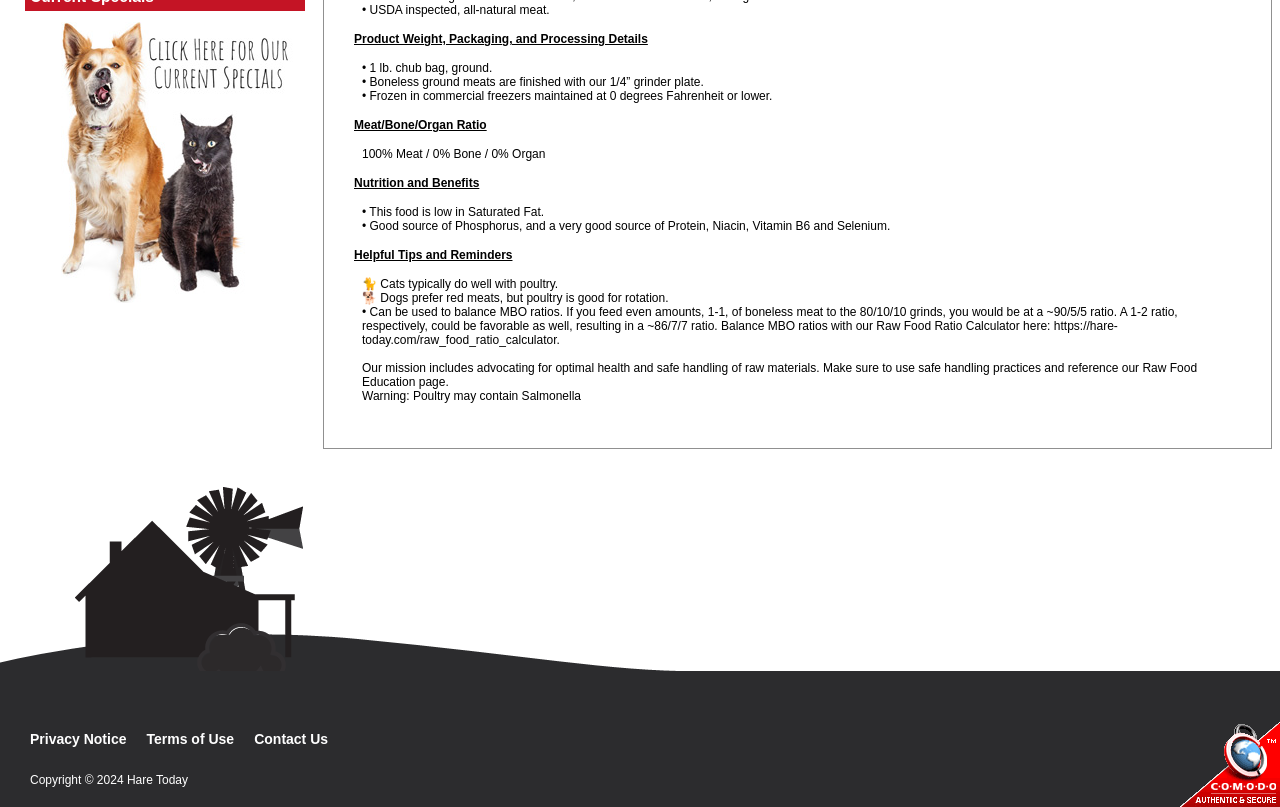Provide the bounding box coordinates for the UI element described in this sentence: "alt="Current Specials"". The coordinates should be four float values between 0 and 1, i.e., [left, top, right, bottom].

[0.02, 0.024, 0.238, 0.383]